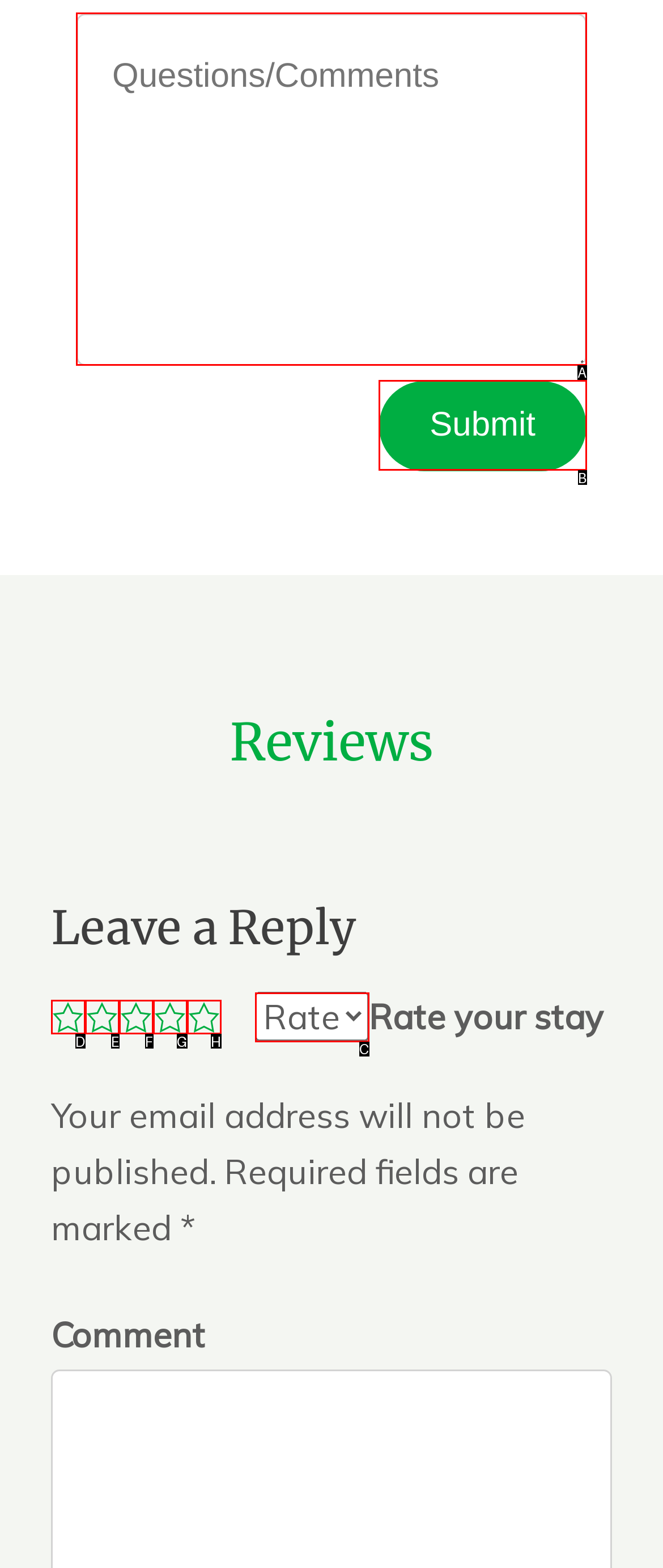Select the appropriate HTML element that needs to be clicked to execute the following task: Enter questions or comments. Respond with the letter of the option.

A